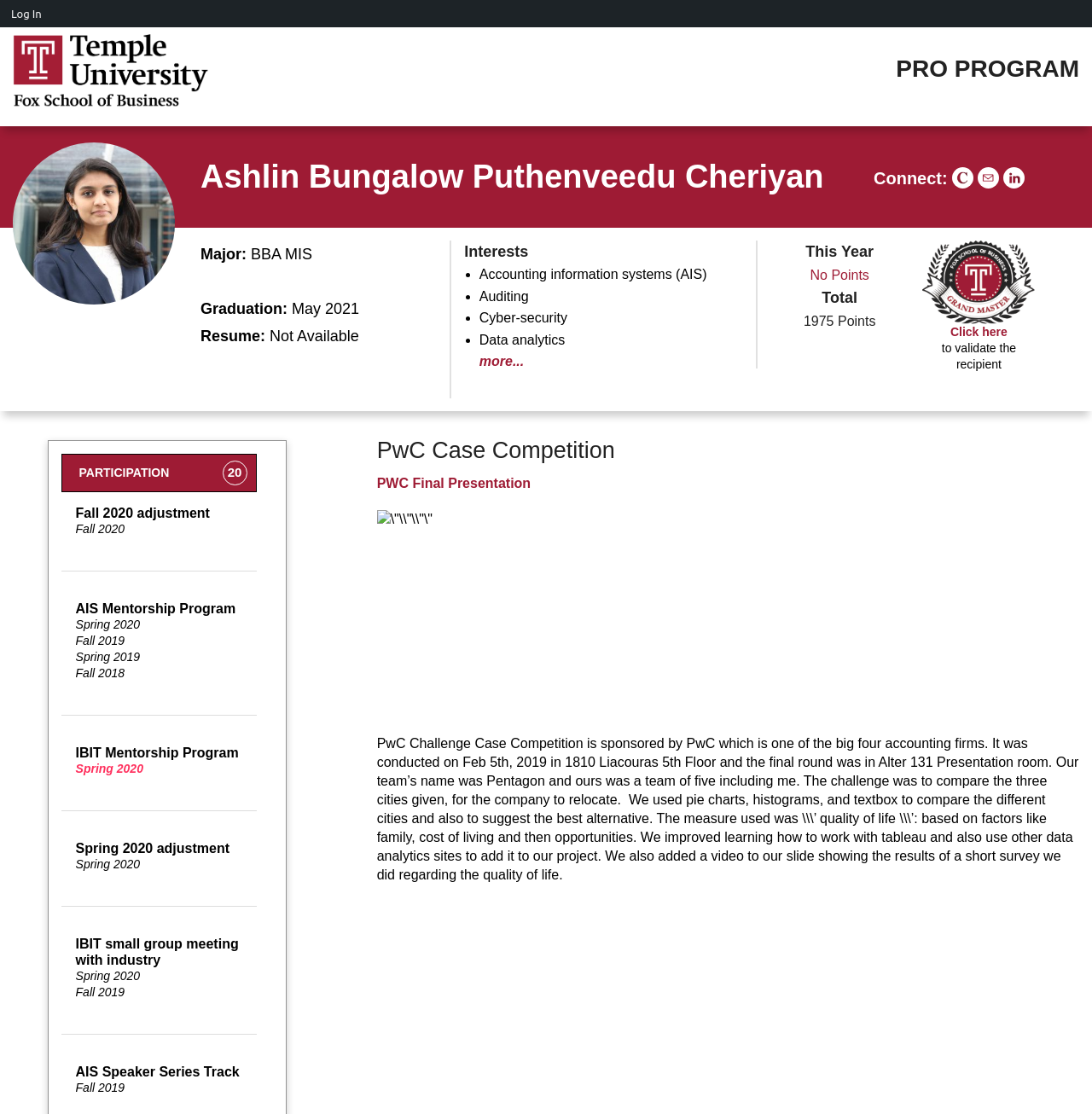Highlight the bounding box of the UI element that corresponds to this description: "Ashlin Bungalow Puthenveedu Cheriyan".

[0.184, 0.142, 0.754, 0.175]